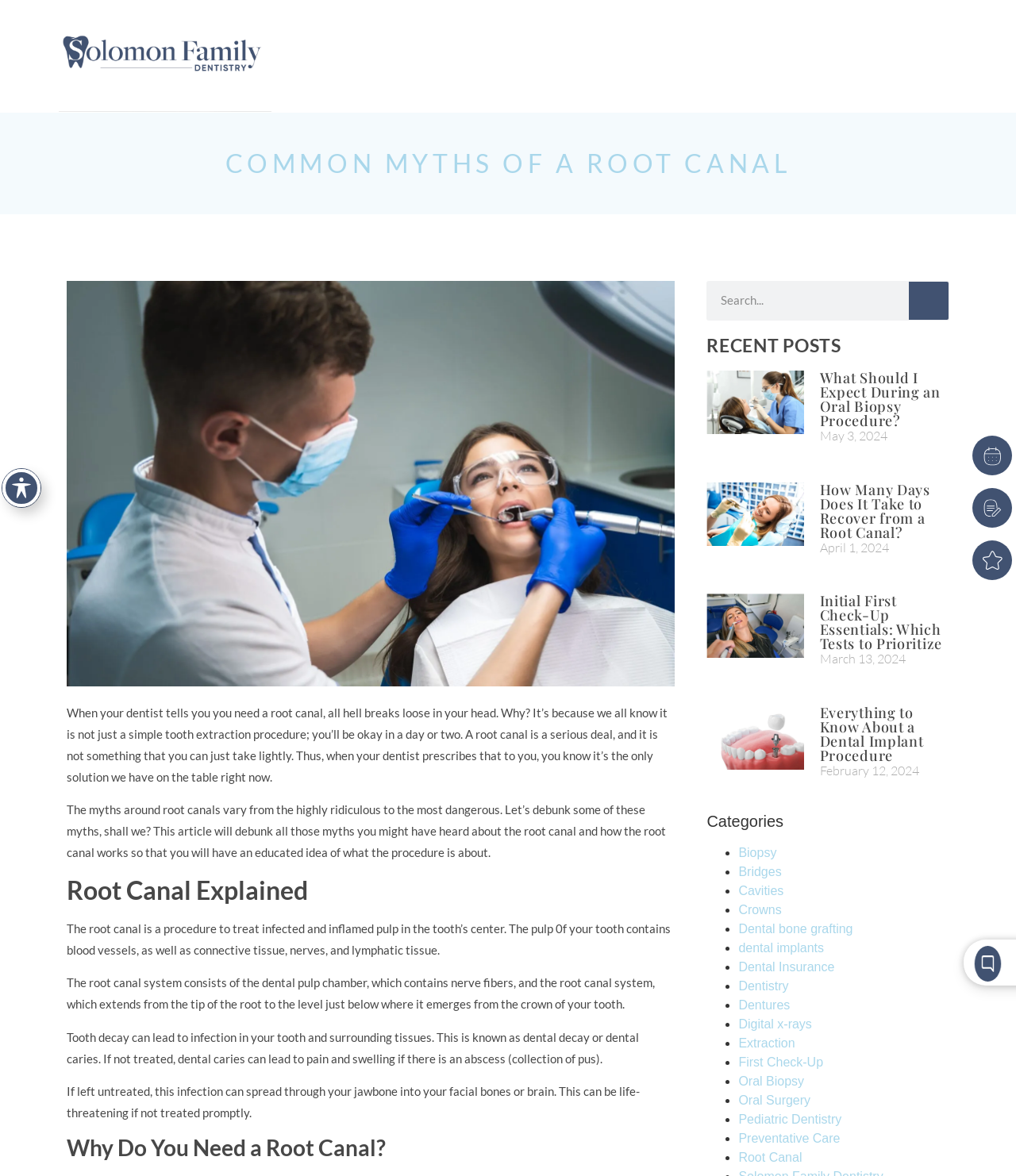What is the topic of the article?
Using the information from the image, provide a comprehensive answer to the question.

I found the answer by looking at the heading 'COMMON MYTHS OF A ROOT CANAL' and the content of the article, which discusses the myths and facts about root canals.